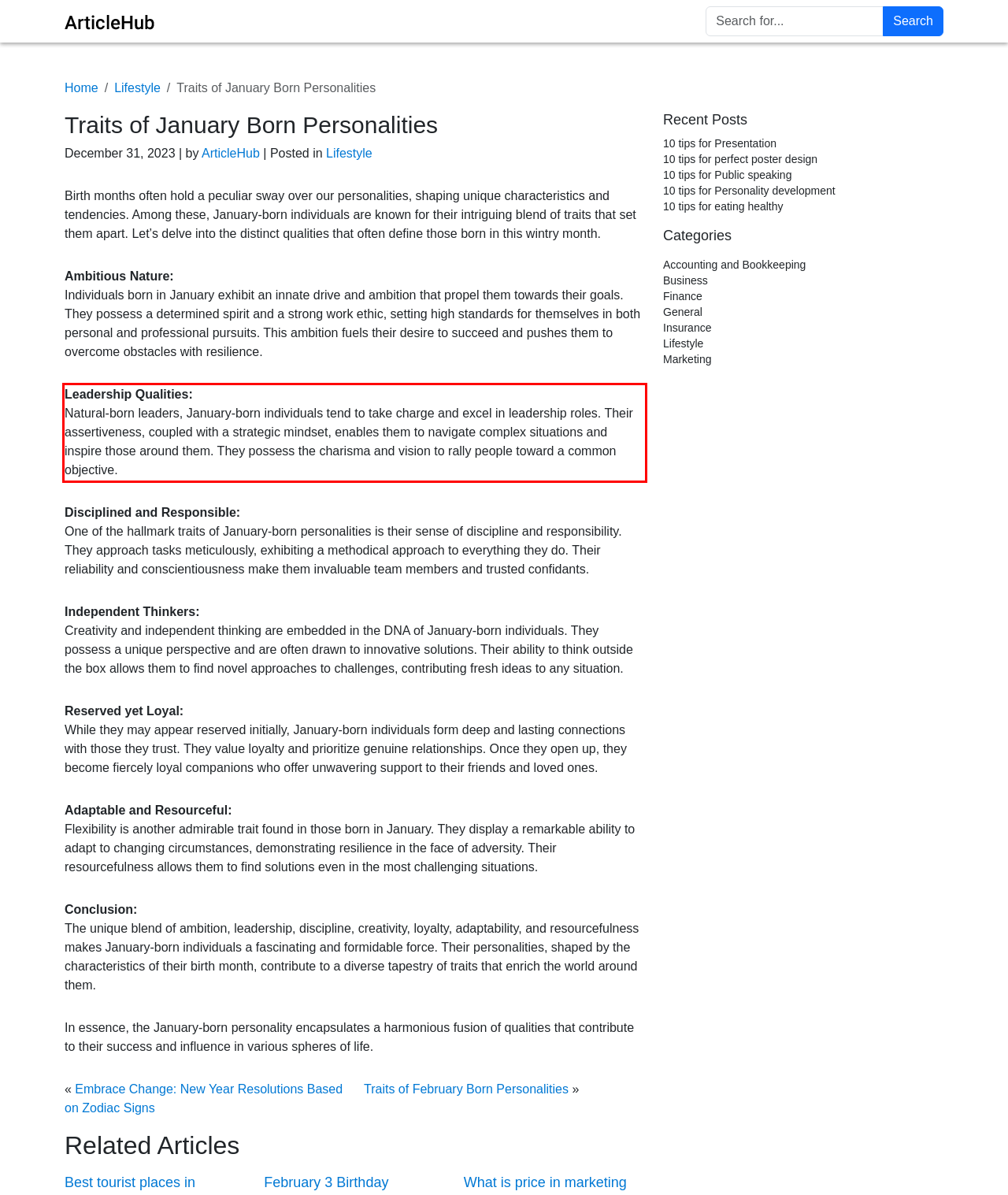View the screenshot of the webpage and identify the UI element surrounded by a red bounding box. Extract the text contained within this red bounding box.

Leadership Qualities: Natural-born leaders, January-born individuals tend to take charge and excel in leadership roles. Their assertiveness, coupled with a strategic mindset, enables them to navigate complex situations and inspire those around them. They possess the charisma and vision to rally people toward a common objective.